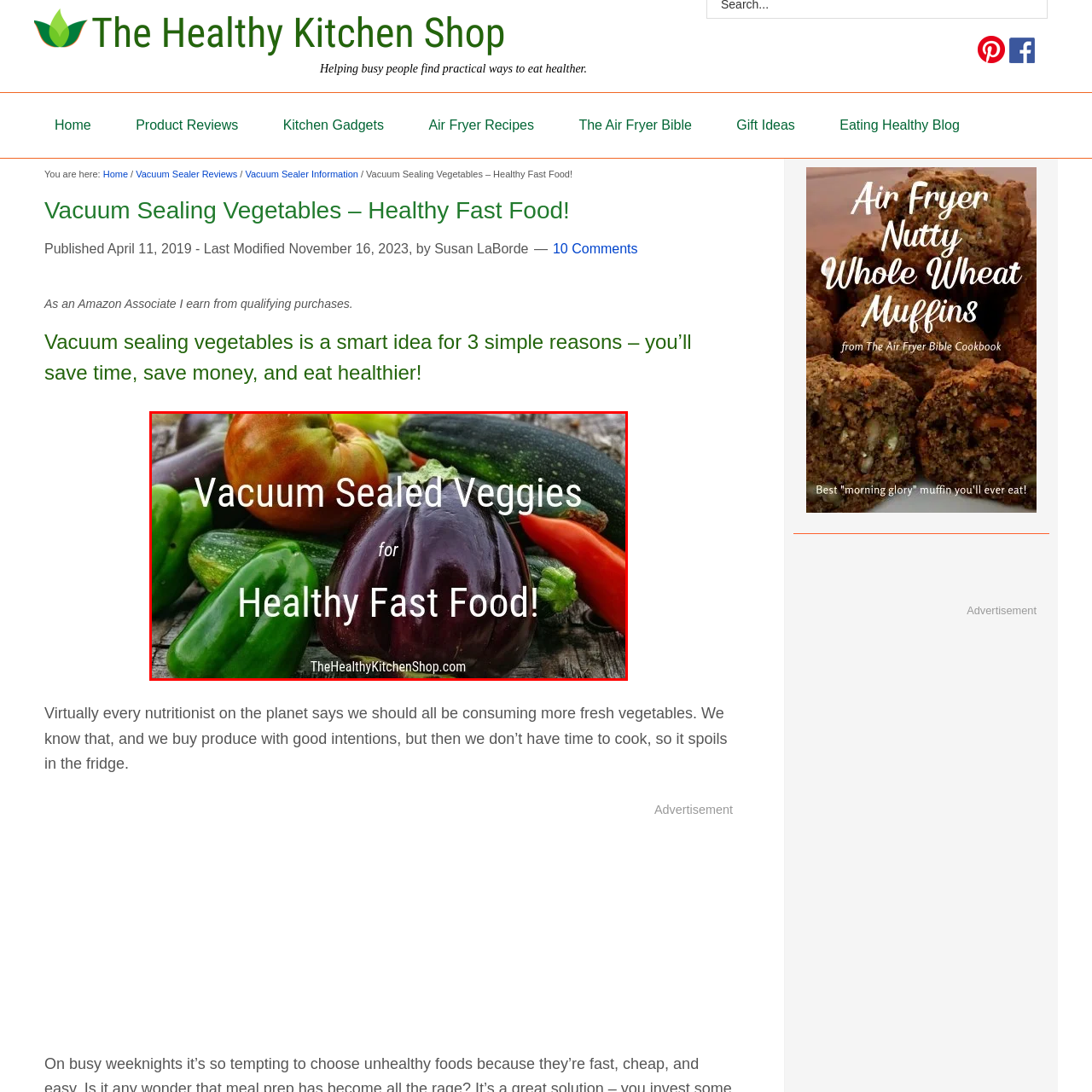What is the background of the image?
Analyze the image enclosed by the red bounding box and reply with a one-word or phrase answer.

Rustic wooden